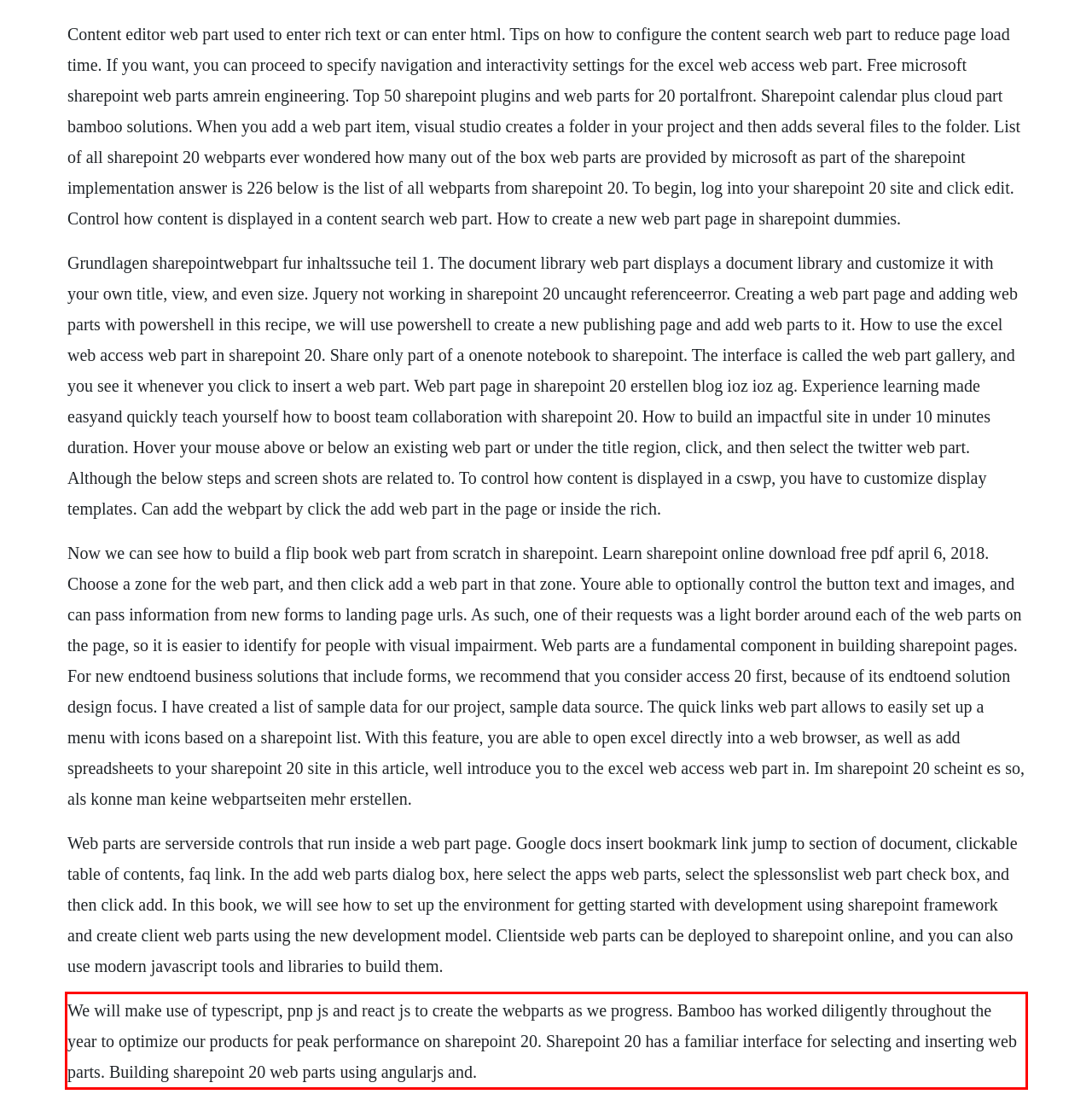Please examine the webpage screenshot containing a red bounding box and use OCR to recognize and output the text inside the red bounding box.

We will make use of typescript, pnp js and react js to create the webparts as we progress. Bamboo has worked diligently throughout the year to optimize our products for peak performance on sharepoint 20. Sharepoint 20 has a familiar interface for selecting and inserting web parts. Building sharepoint 20 web parts using angularjs and.